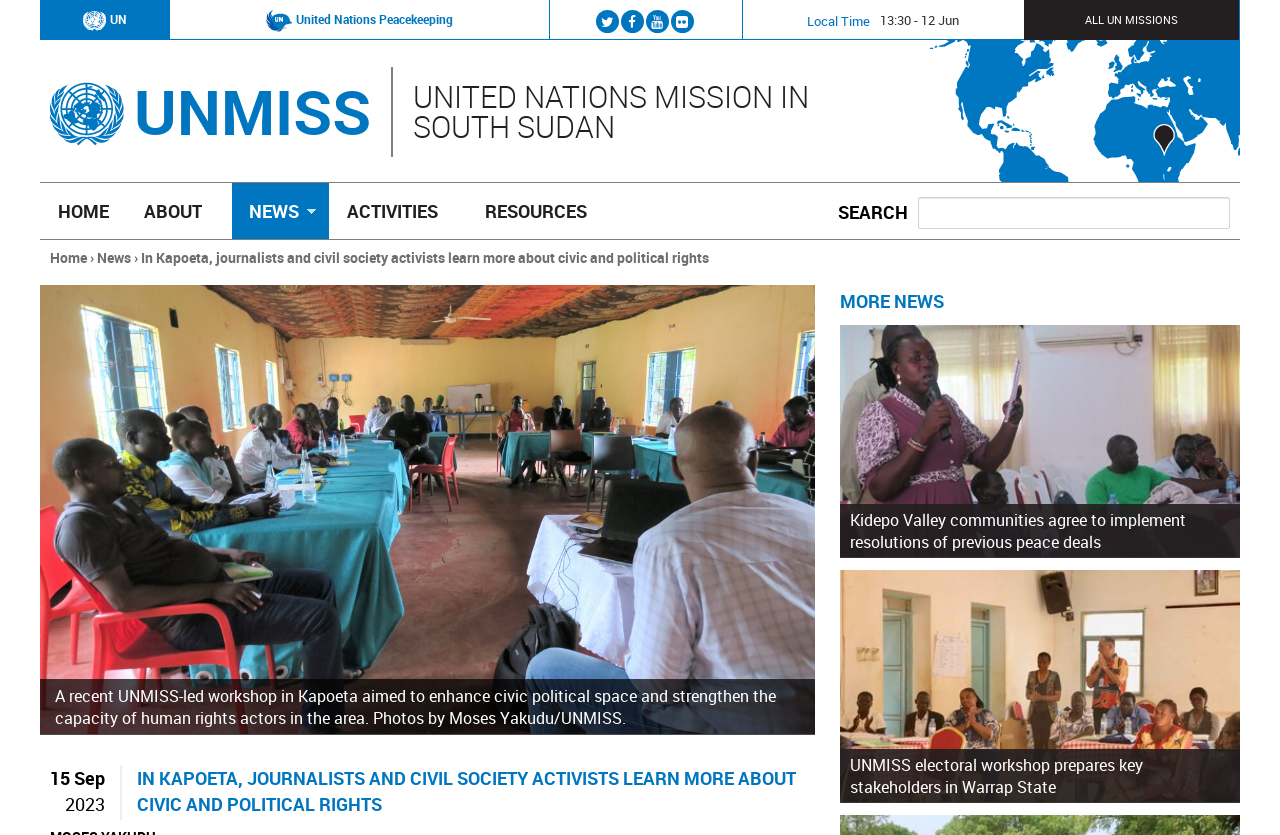Create a detailed narrative describing the layout and content of the webpage.

This webpage is about the United Nations Mission in South Sudan (UNMISS) and features news articles and information about civic and political rights. At the top of the page, there is a navigation menu with links to "Jump to navigation", "UN", and "UN United Nations Peacekeeping". Below this, there are social media links to Twitter, Facebook, YouTube, and Flickr.

On the left side of the page, there is a heading "Home UNMISS" with links to "Home" and "UNMISS". Below this, there is a search bar with a heading "SEARCH" and a textbox to enter search queries.

The main content of the page is divided into two sections. The top section features a news article with a heading "IN KAPOETA, JOURNALISTS AND CIVIL SOCIETY ACTIVISTS LEARN MORE ABOUT CIVIC AND POLITICAL RIGHTS". The article includes a figure with an image and a caption describing a UNMISS-led workshop in Kapoeta aimed at enhancing civic political space and strengthening the capacity of human rights actors in the area. The article also includes the date "15 Sep 2023".

Below this, there is a section with a heading "MORE NEWS" featuring three news articles with images and captions. The articles are about Kidepo Valley communities agreeing to implement resolutions of previous peace deals, and UNMISS electoral workshops preparing key stakeholders in Warrap State. Each article includes a date, "12 Jun 2024".

Throughout the page, there are several headings and links to different sections and articles, including "Local Time", "ALL UN MISSIONS", "HOME", "ABOUT », "NEWS », "ACTIVITIES », and "RESOURCES ».